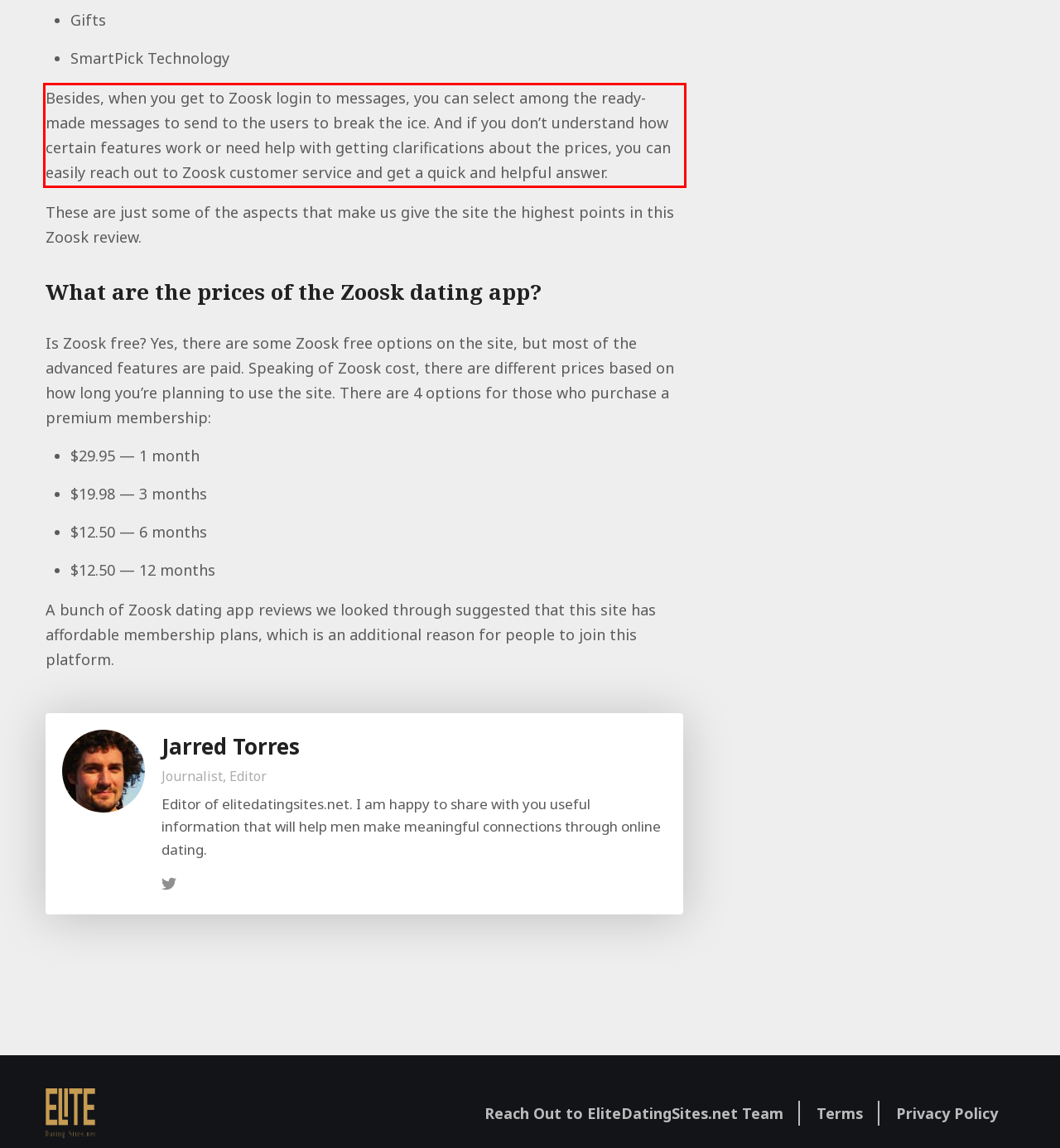Please examine the screenshot of the webpage and read the text present within the red rectangle bounding box.

Besides, when you get to Zoosk login to messages, you can select among the ready-made messages to send to the users to break the ice. And if you don’t understand how certain features work or need help with getting clarifications about the prices, you can easily reach out to Zoosk customer service and get a quick and helpful answer.